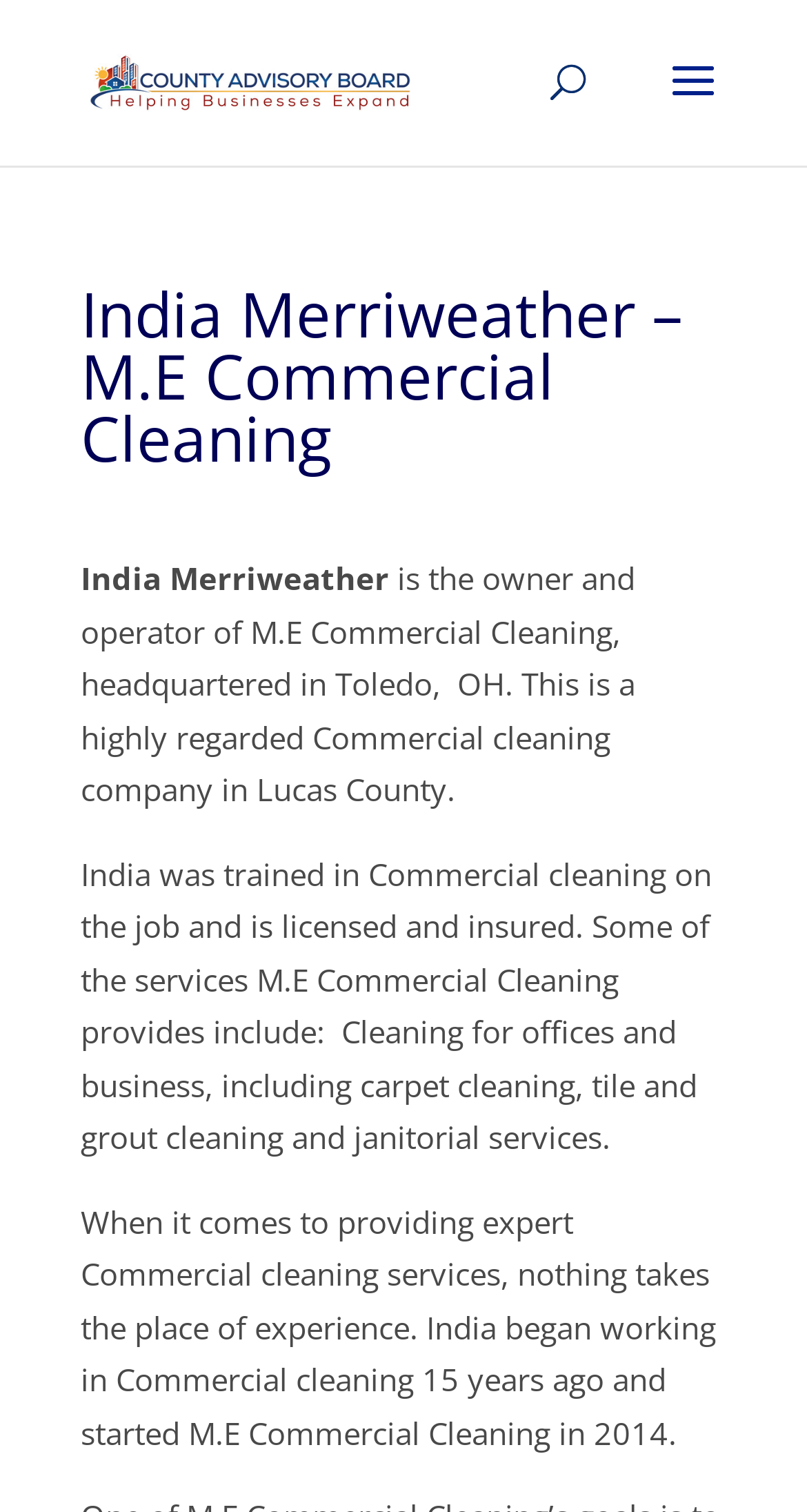Answer succinctly with a single word or phrase:
What services does M.E Commercial Cleaning provide?

Office and business cleaning